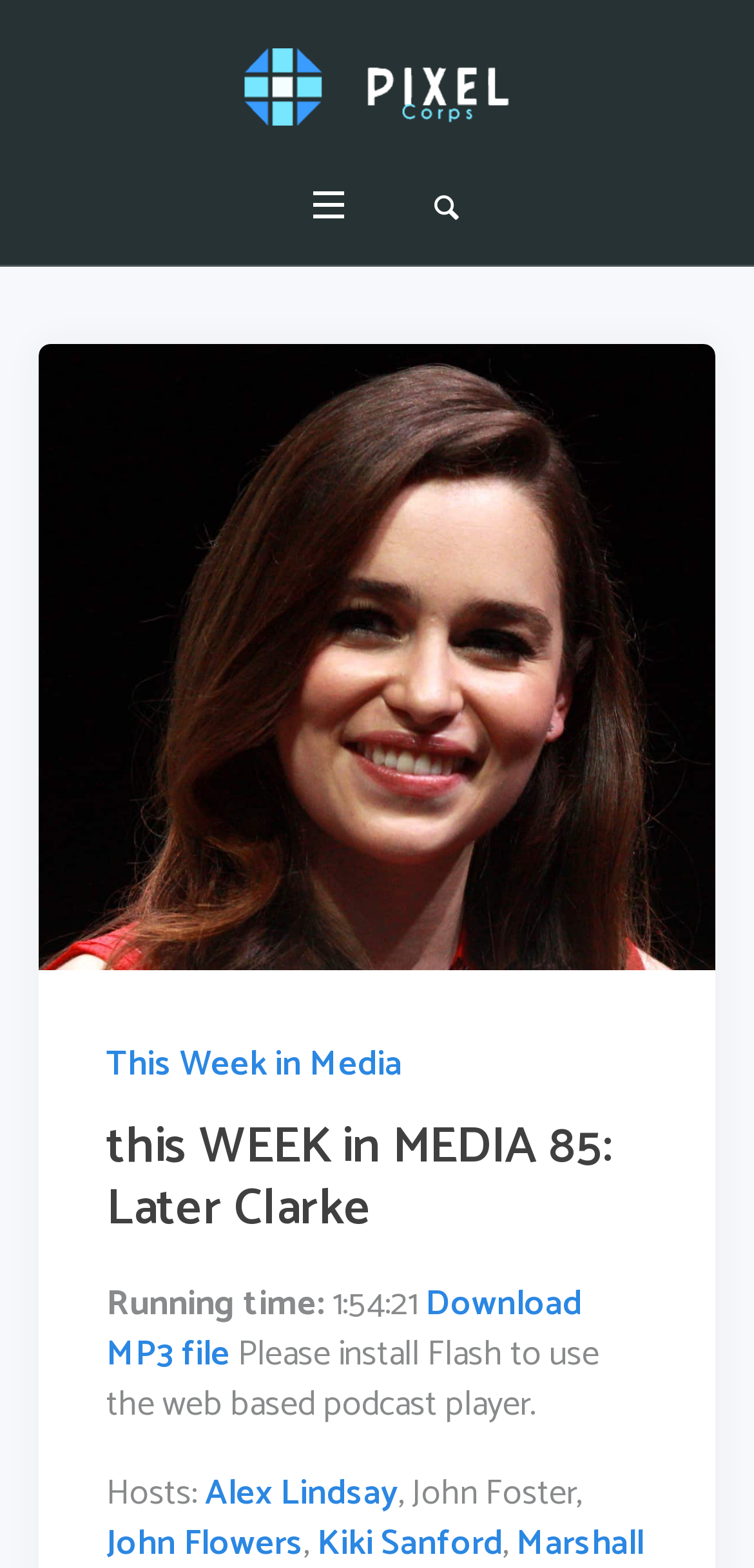Please provide a brief answer to the following inquiry using a single word or phrase:
What is required to use the web-based podcast player?

Flash